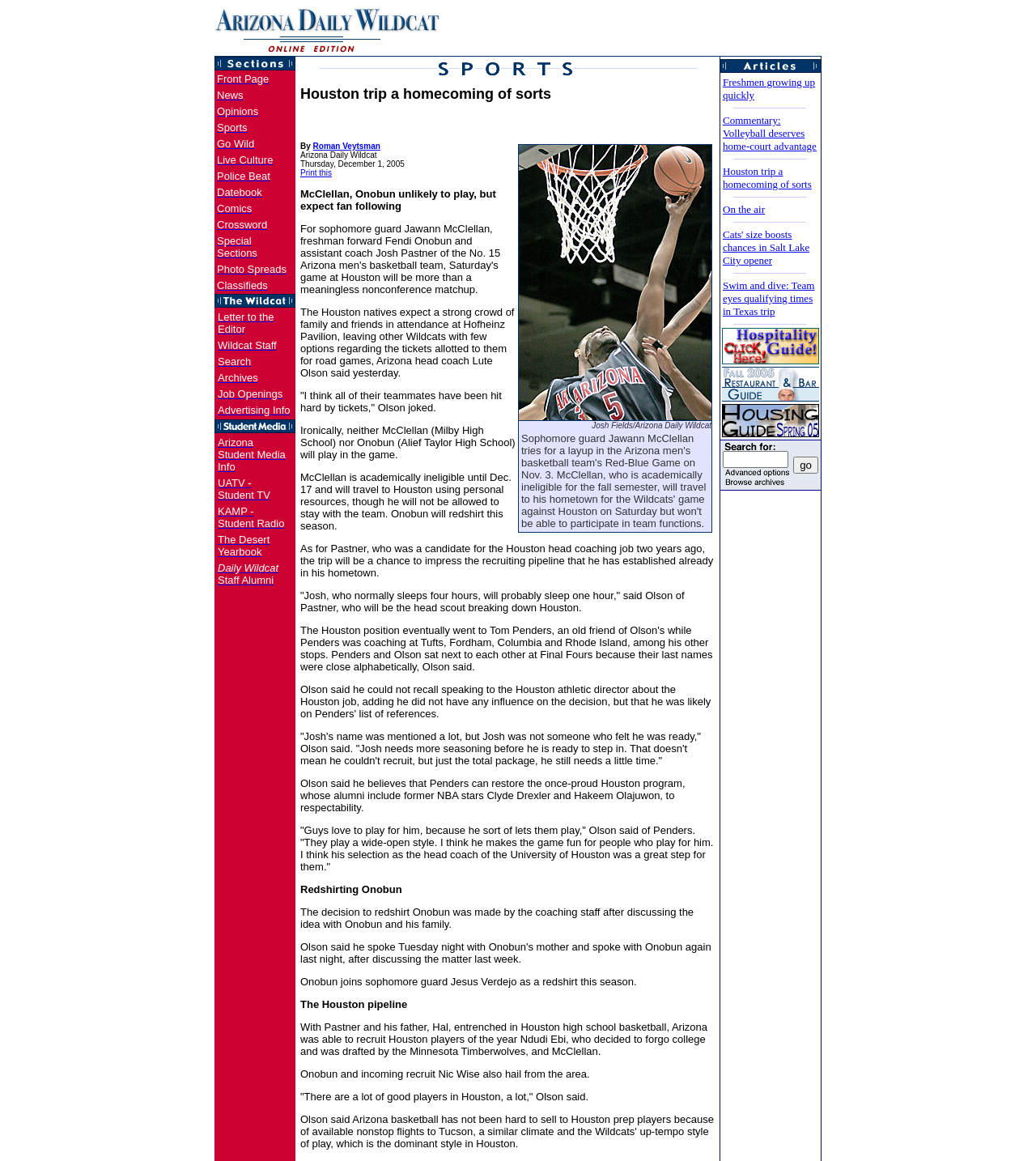Explain the contents of the webpage comprehensively.

The webpage is the online edition of the Arizona Daily Wildcat, a university newspaper. At the top, there is a banner with the newspaper's logo and title, "Arizona Daily Wildcat Online". Below the banner, there is a horizontal navigation menu with links to various sections of the newspaper, including "Front Page", "News", "Opinions", "Sports", "Go Wild", "Live Culture", "Police Beat", "Datebook", "Comics", "Crossword", "Special Sections", "Photo Spreads", and "Classifieds".

To the right of the navigation menu, there is a vertical column with several images, including one with the caption "sections" and another with the caption "The Wildcat". Below these images, there is a table with links to additional resources, including "Letter to the Editor", "Wildcat Staff", "Search", "Archives", "Job Openings", and "Advertising Info".

The overall layout of the webpage is divided into sections, with a clear hierarchy of elements. The navigation menu and the vertical column with images are prominent features of the page, while the table with links to additional resources is located below them. The use of images and tables helps to organize the content and make it easier to navigate.